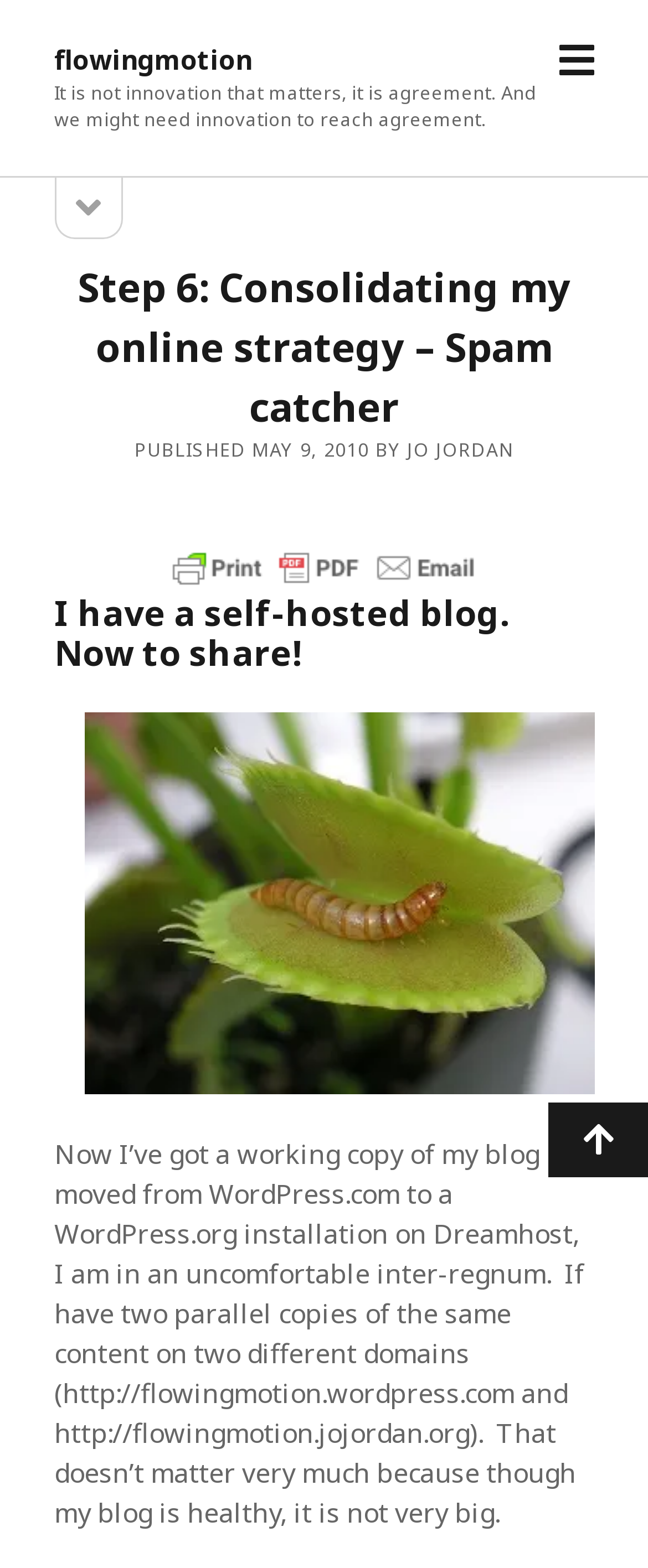Provide a brief response in the form of a single word or phrase:
What is the author's name?

Jo Jordan